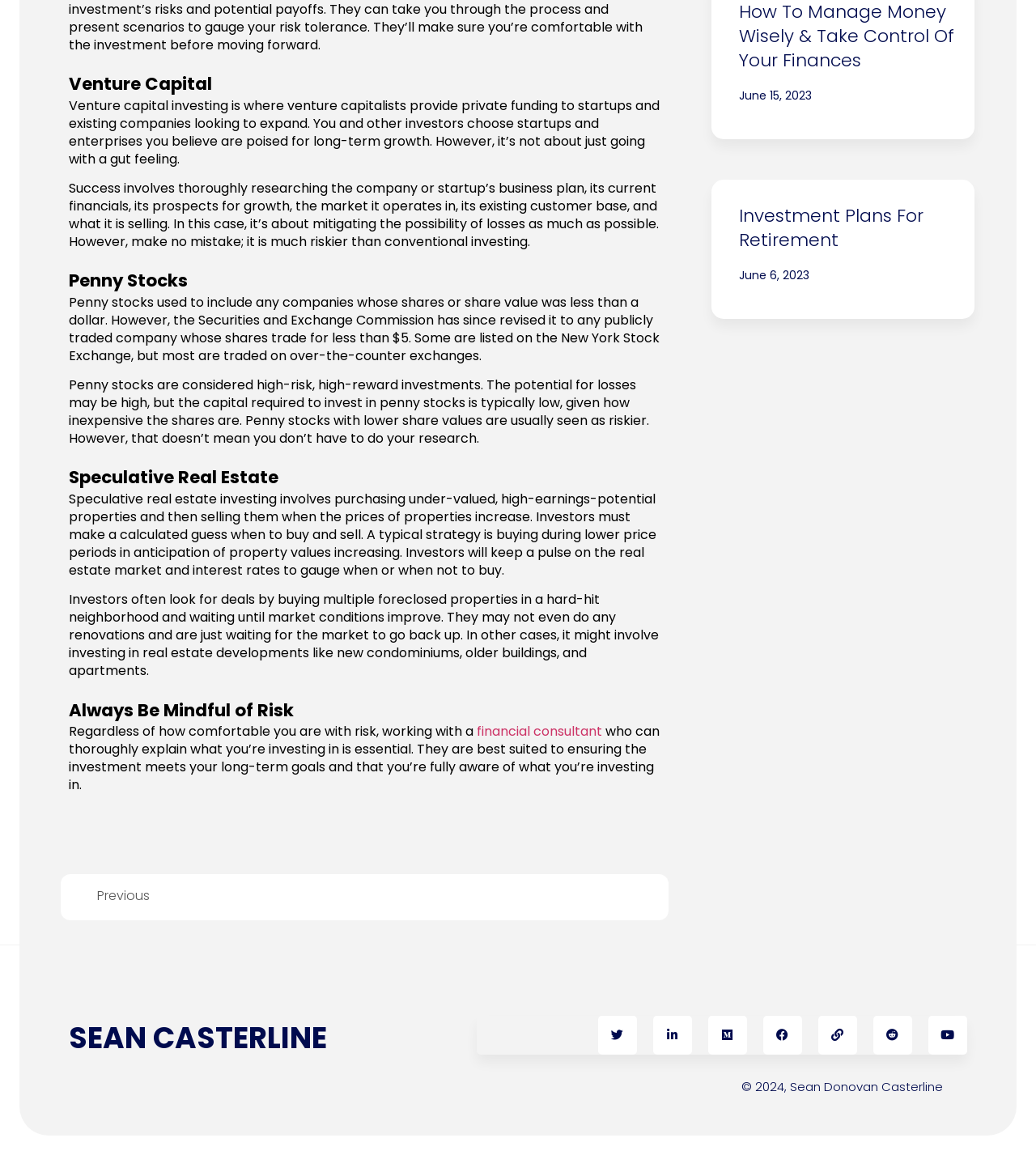From the element description: "financial consultant", extract the bounding box coordinates of the UI element. The coordinates should be expressed as four float numbers between 0 and 1, in the order [left, top, right, bottom].

[0.46, 0.625, 0.581, 0.641]